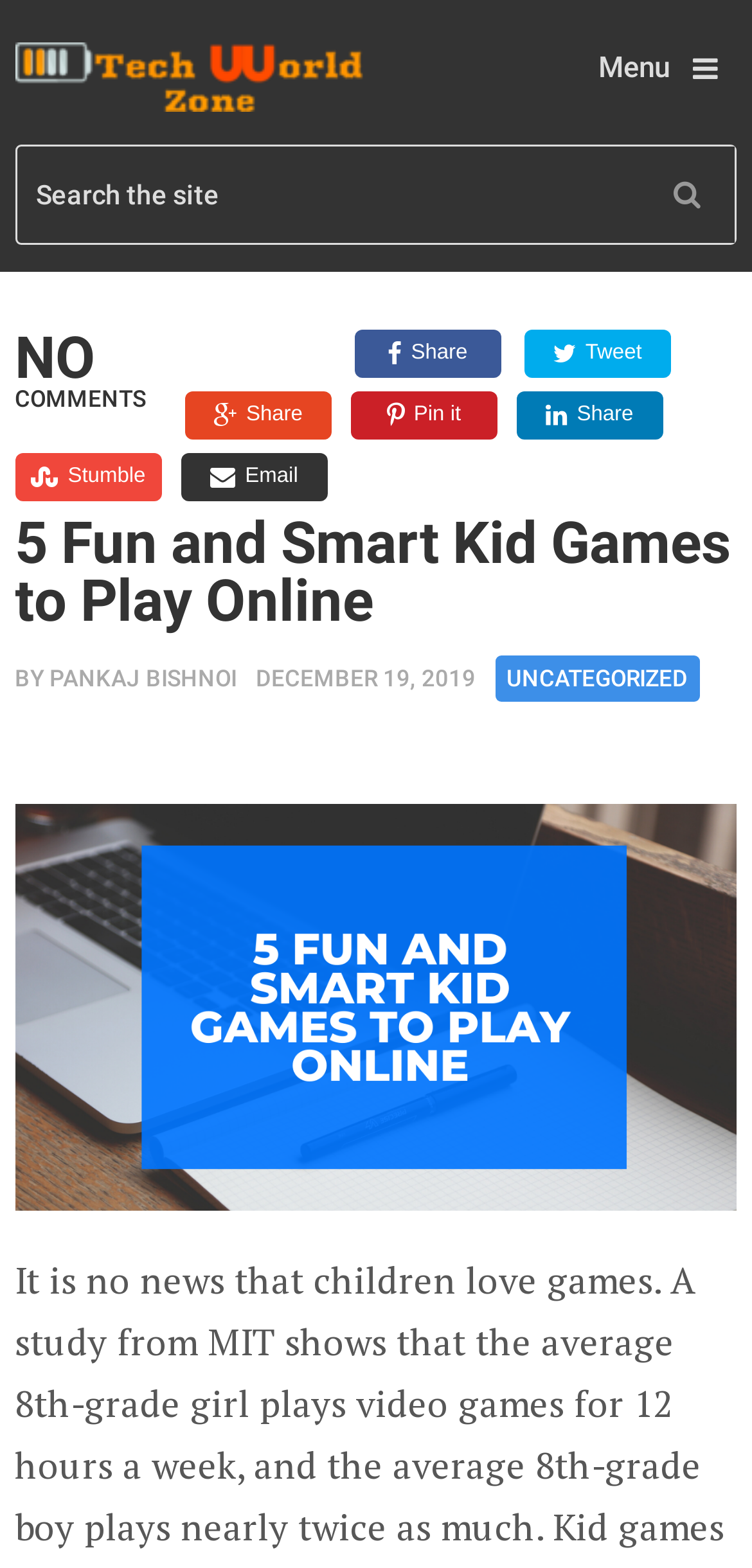What is the name of the website?
Please provide a comprehensive and detailed answer to the question.

The name of the website can be found at the top of the webpage, where it says 'Tech World Zone' in a heading element.